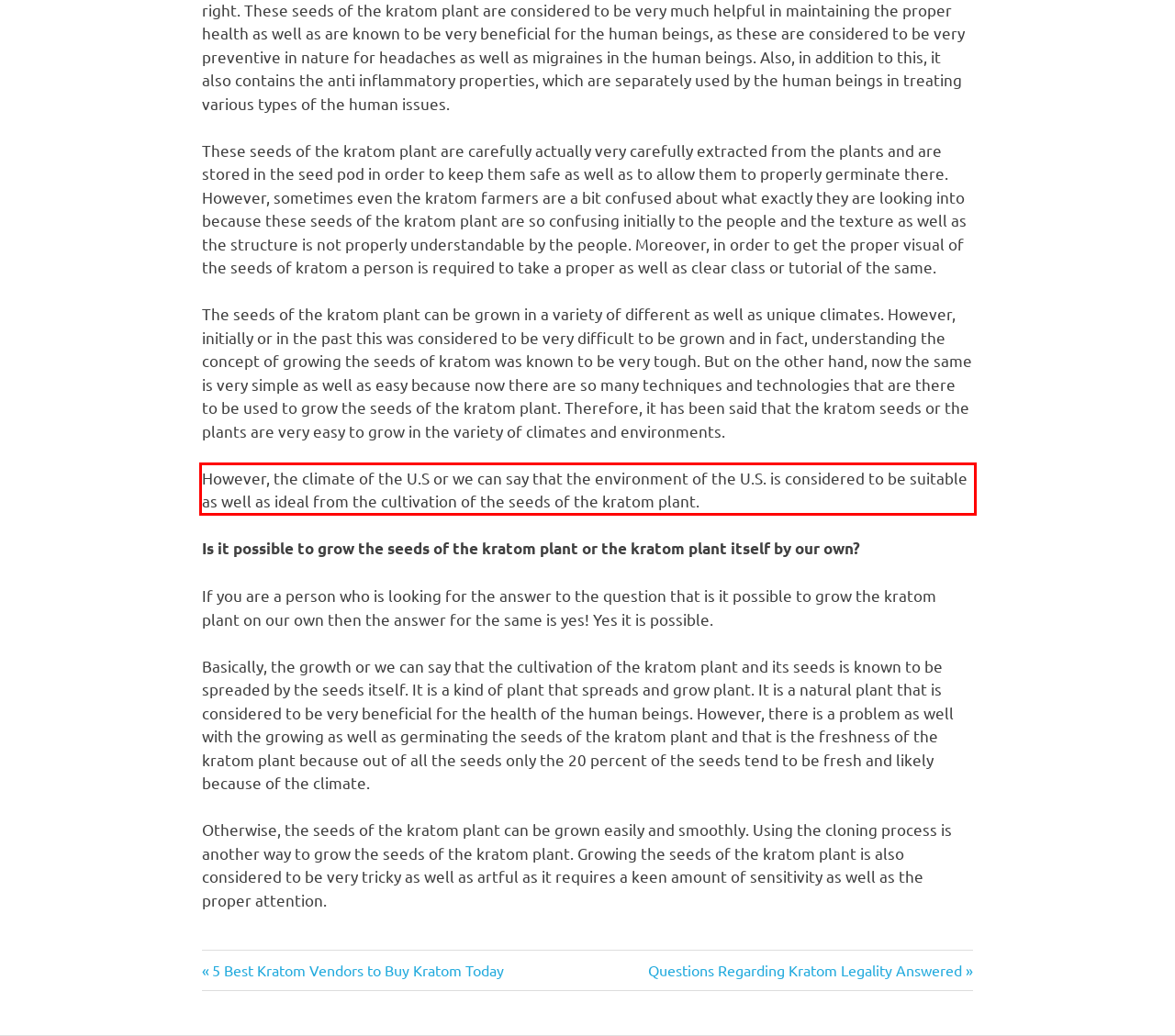You are given a screenshot with a red rectangle. Identify and extract the text within this red bounding box using OCR.

However, the climate of the U.S or we can say that the environment of the U.S. is considered to be suitable as well as ideal from the cultivation of the seeds of the kratom plant.